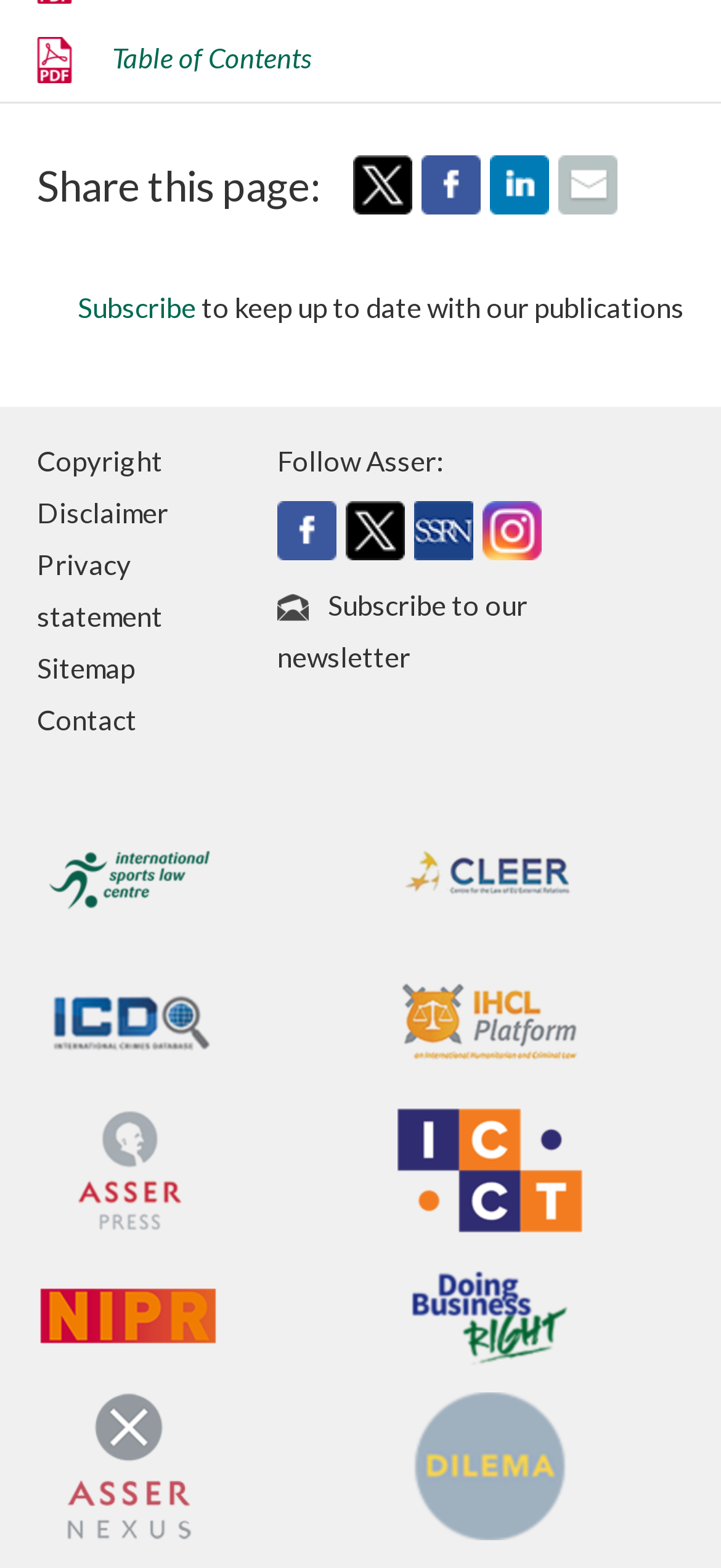Please provide a one-word or short phrase answer to the question:
What is the last link in the footer section?

Contact